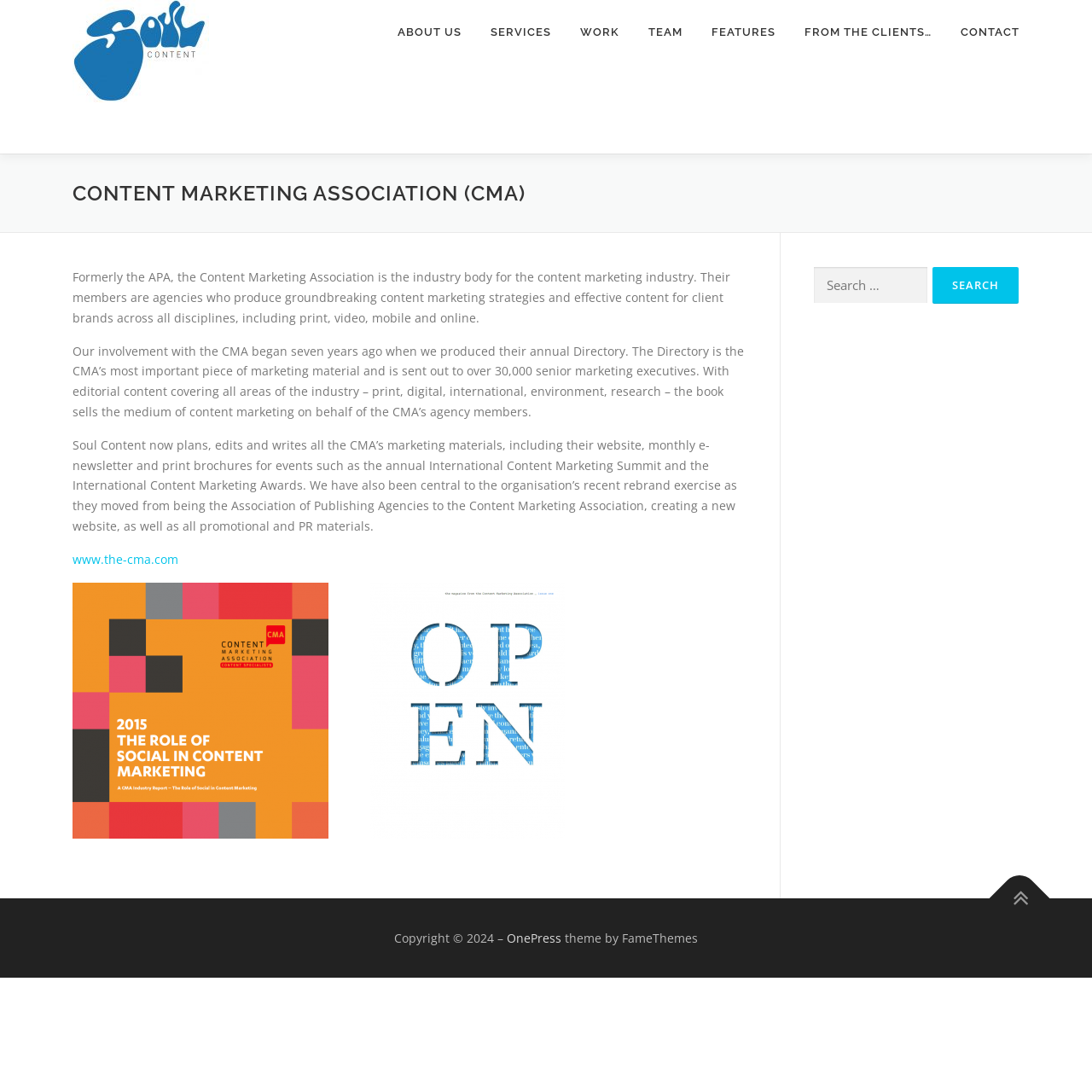What is the name of the industry body for content marketing?
Please use the visual content to give a single word or phrase answer.

Content Marketing Association